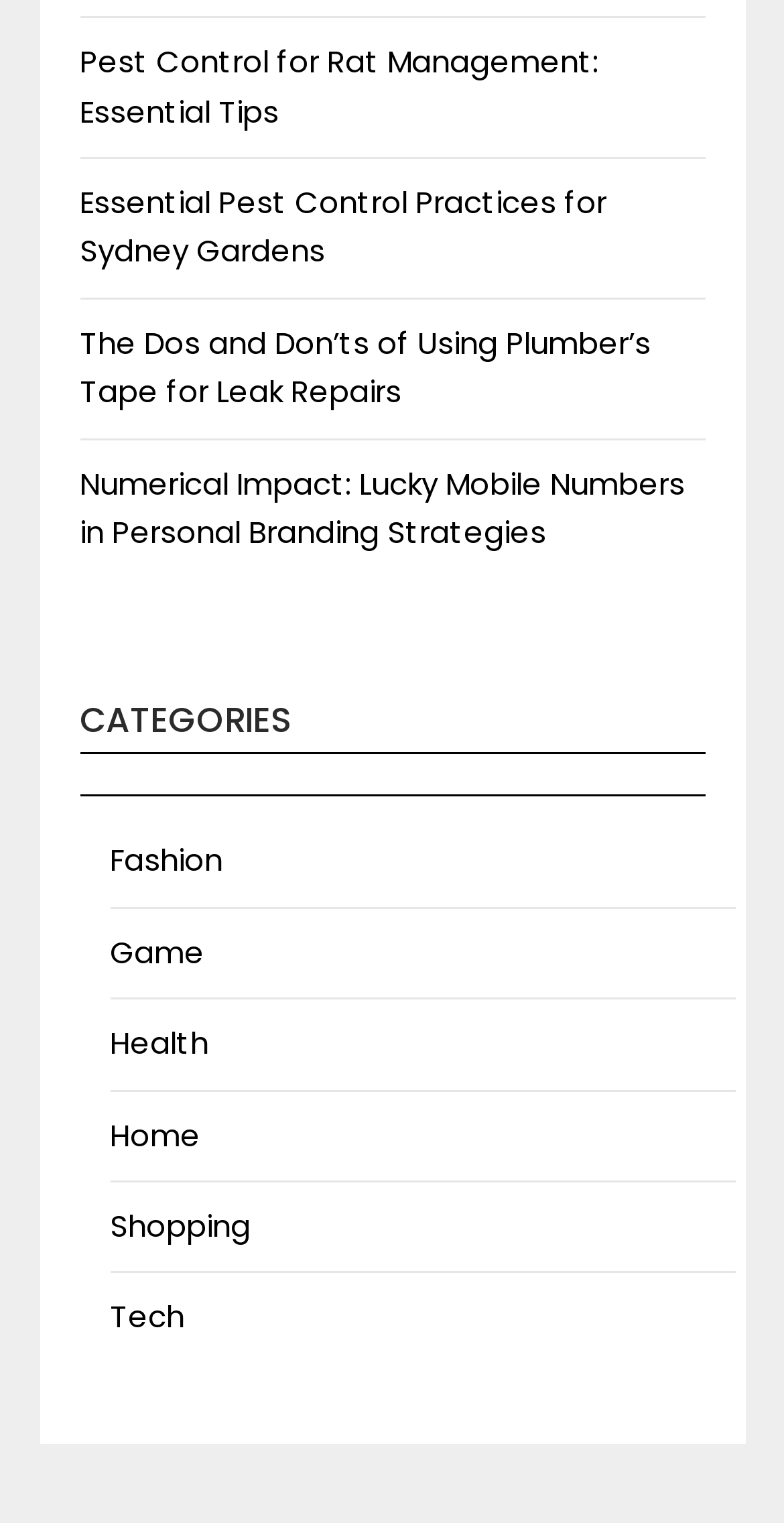Please pinpoint the bounding box coordinates for the region I should click to adhere to this instruction: "explore Fashion".

[0.14, 0.551, 0.283, 0.579]